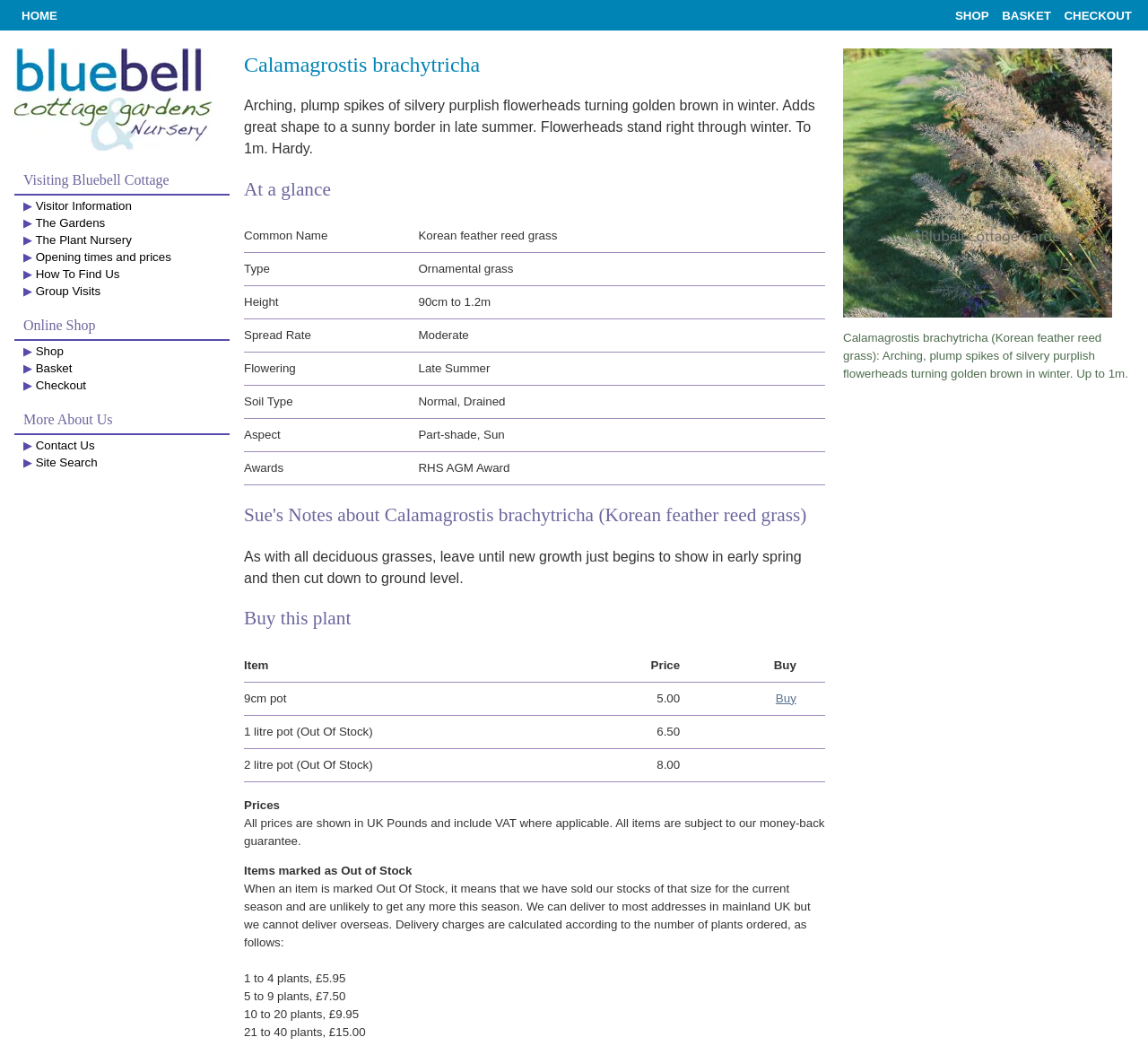What is the height of the plant?
Please answer the question with a detailed and comprehensive explanation.

The height of the plant can be found in the 'Height' row of the table under the 'At a glance' heading, which is '90cm to 1.2m'.